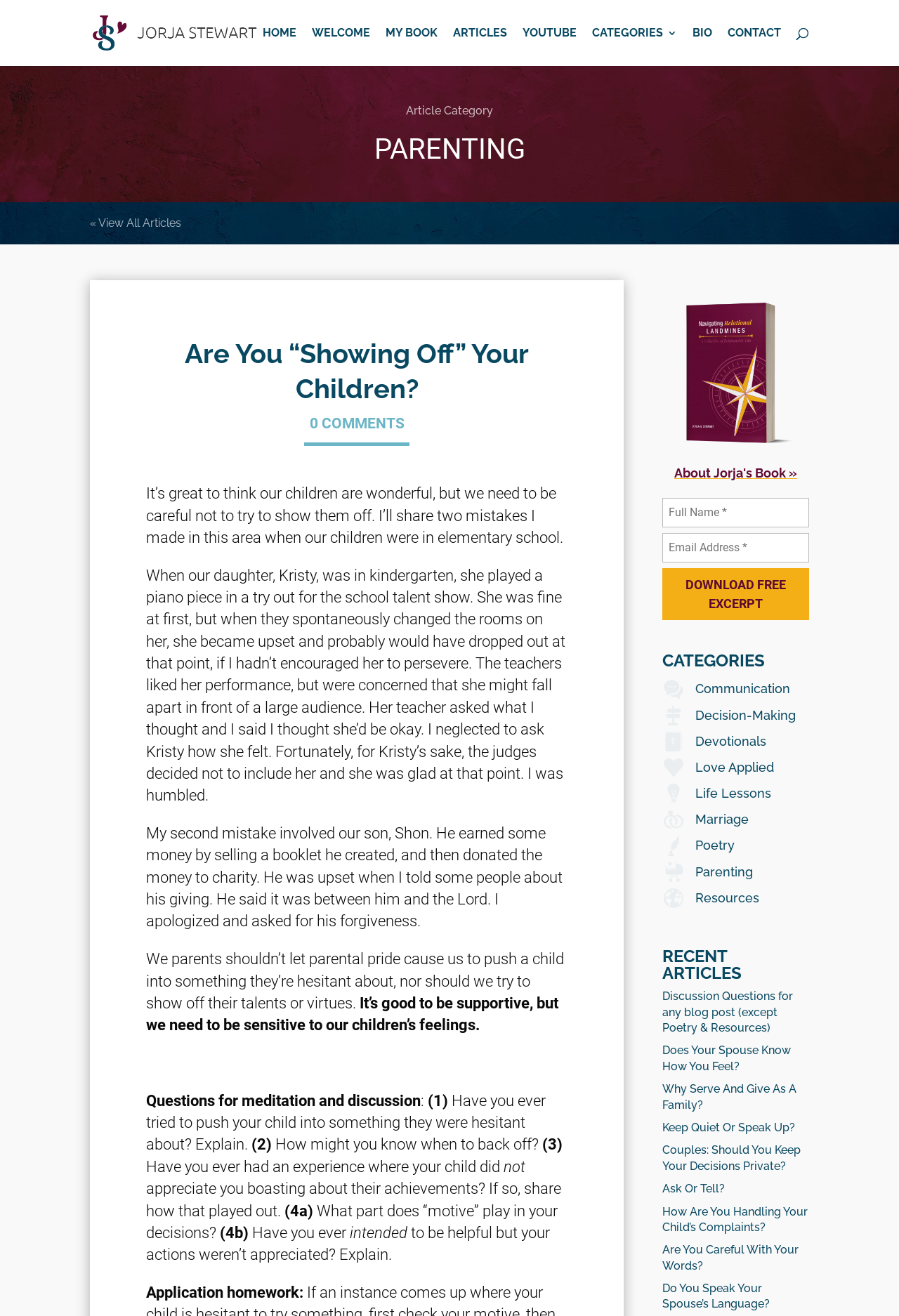Using the description "About Jorja's Book »", locate and provide the bounding box of the UI element.

[0.75, 0.354, 0.887, 0.365]